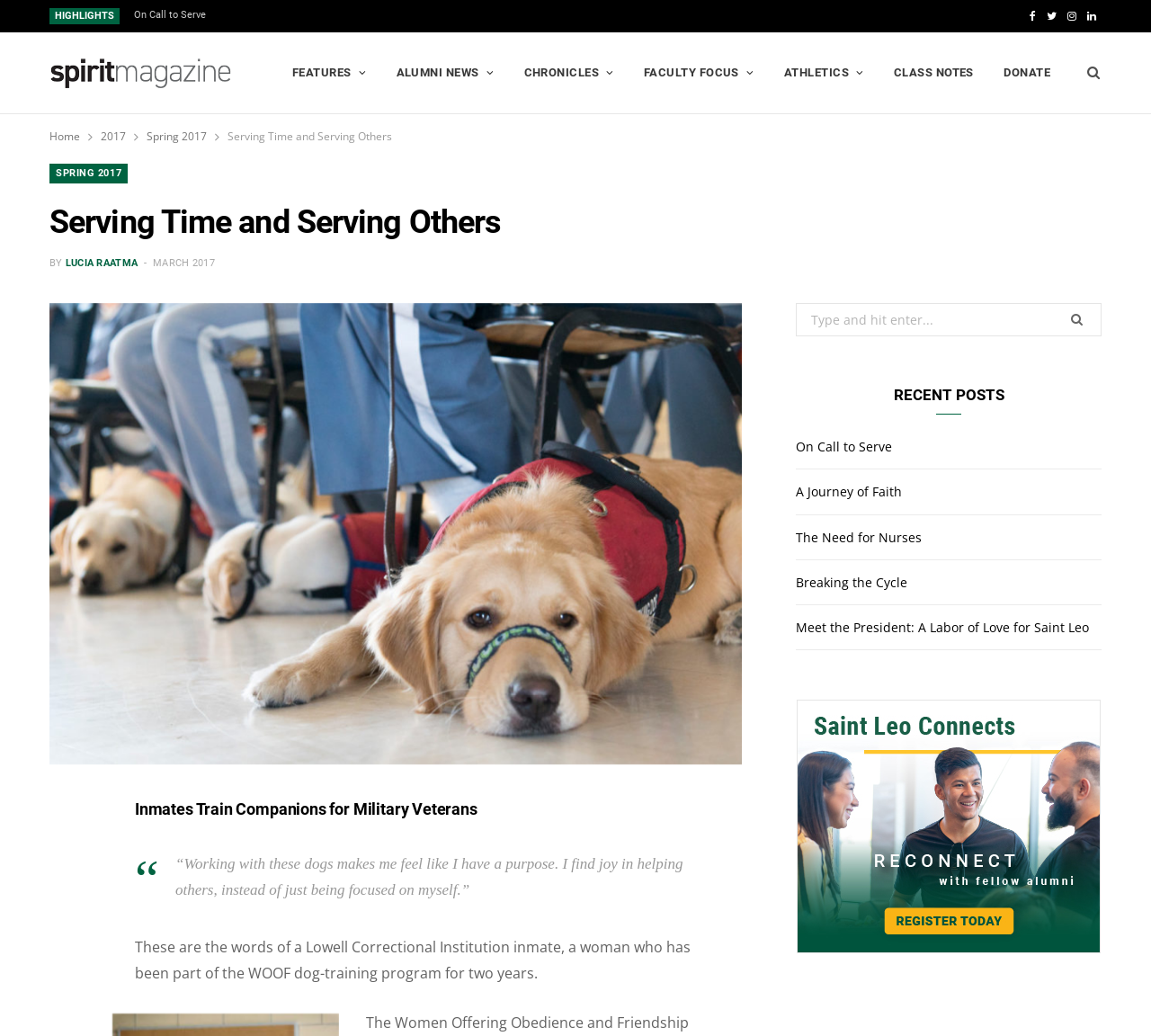Locate the bounding box coordinates of the clickable region to complete the following instruction: "Search for something."

[0.691, 0.292, 0.957, 0.324]